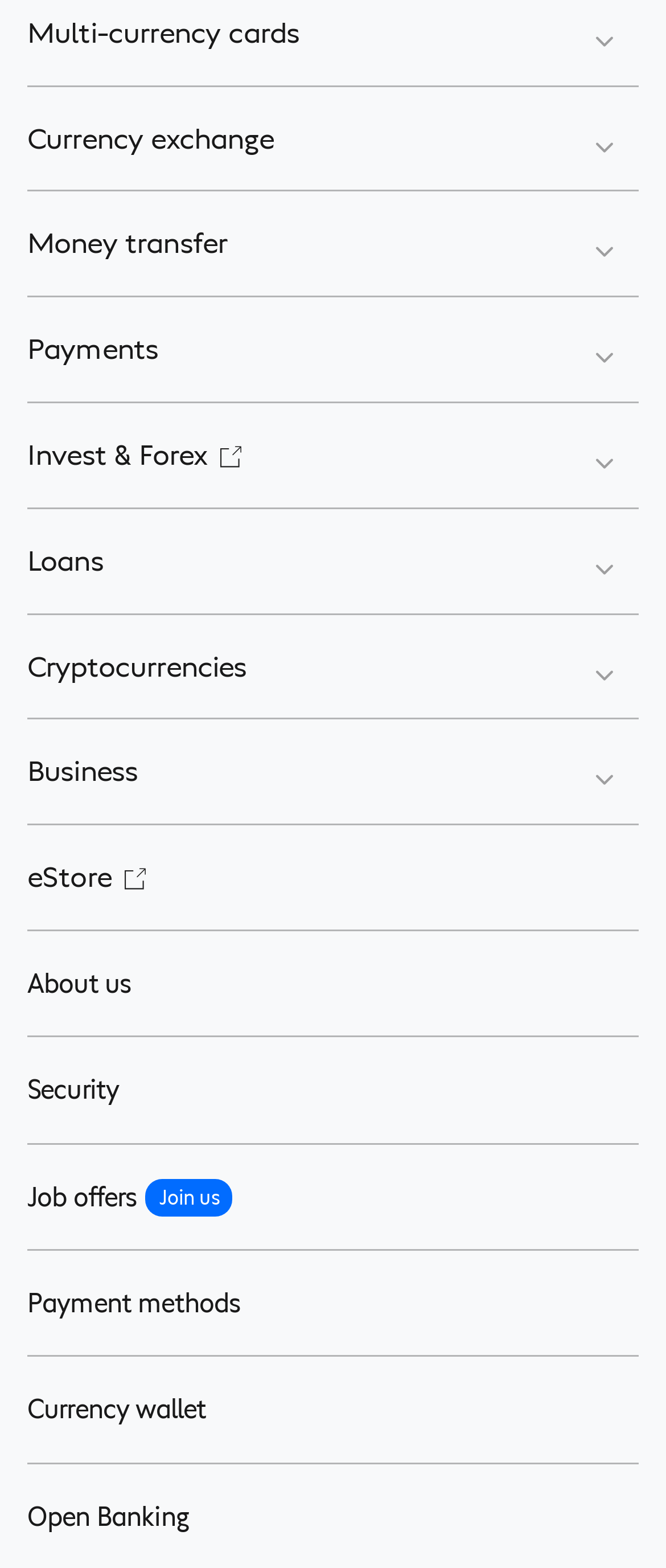Please specify the bounding box coordinates of the region to click in order to perform the following instruction: "Explore Business".

[0.041, 0.459, 0.959, 0.525]